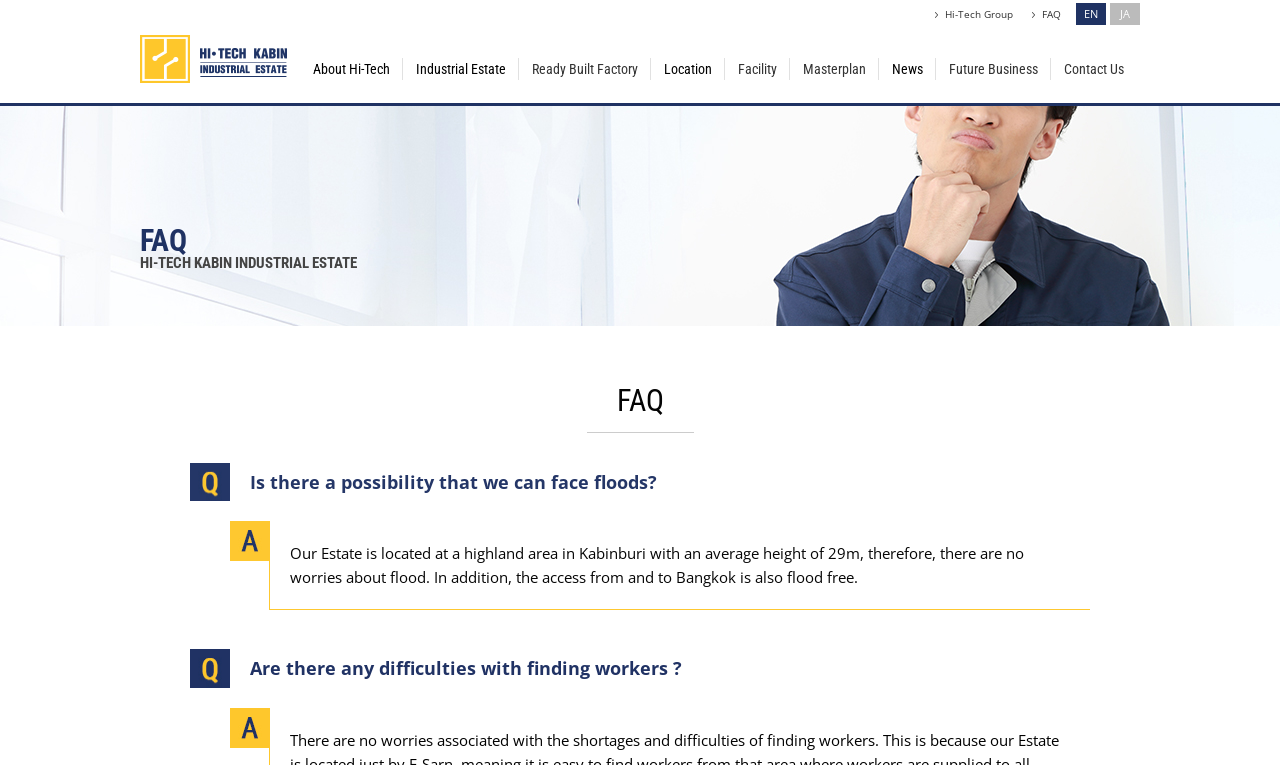How many languages are available on the webpage?
Kindly offer a detailed explanation using the data available in the image.

There are three language links available on the webpage: 'EN', 'JA', and the default language which is not specified but is likely to be English or Thai based on the content of the webpage.